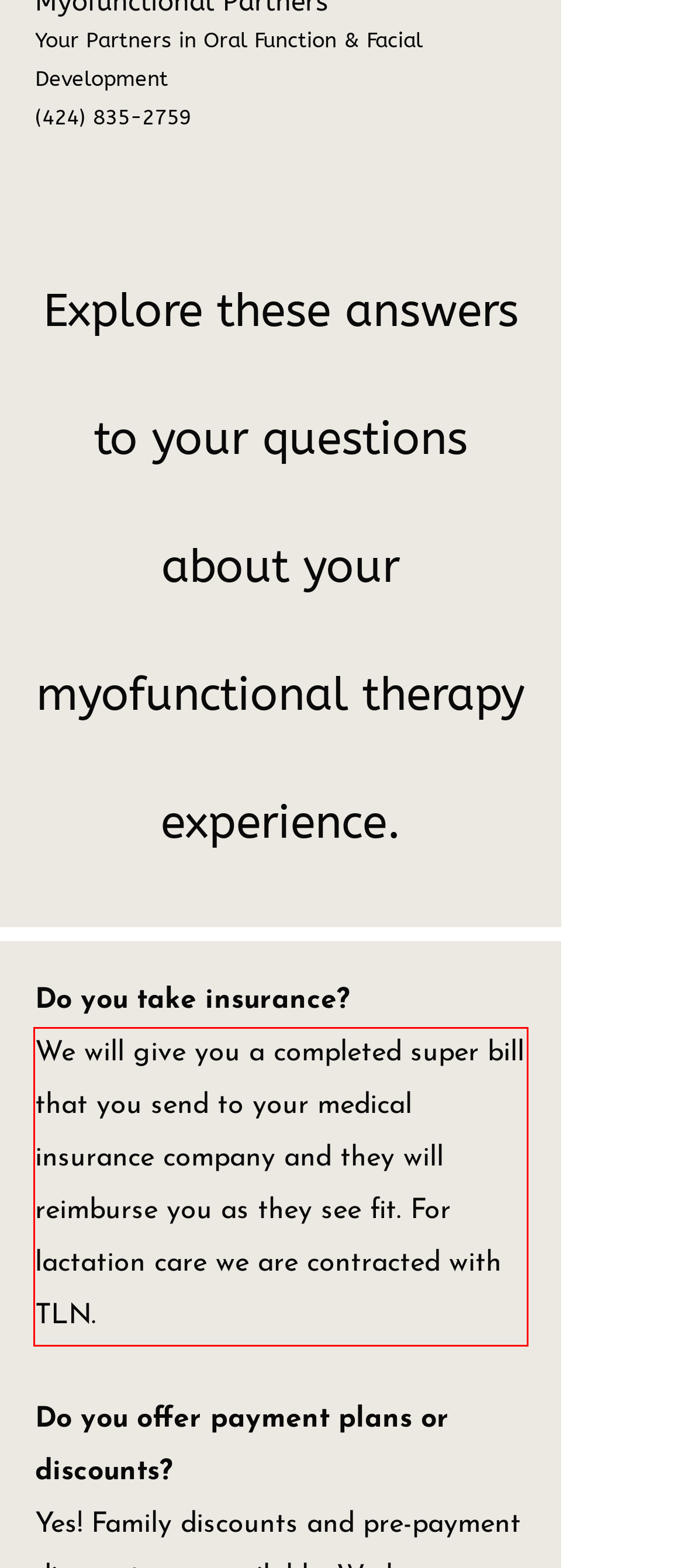Observe the screenshot of the webpage that includes a red rectangle bounding box. Conduct OCR on the content inside this red bounding box and generate the text.

We will give you a completed super bill that you send to your medical insurance company and they will reimburse you as they see fit. For lactation care we are contracted with TLN.